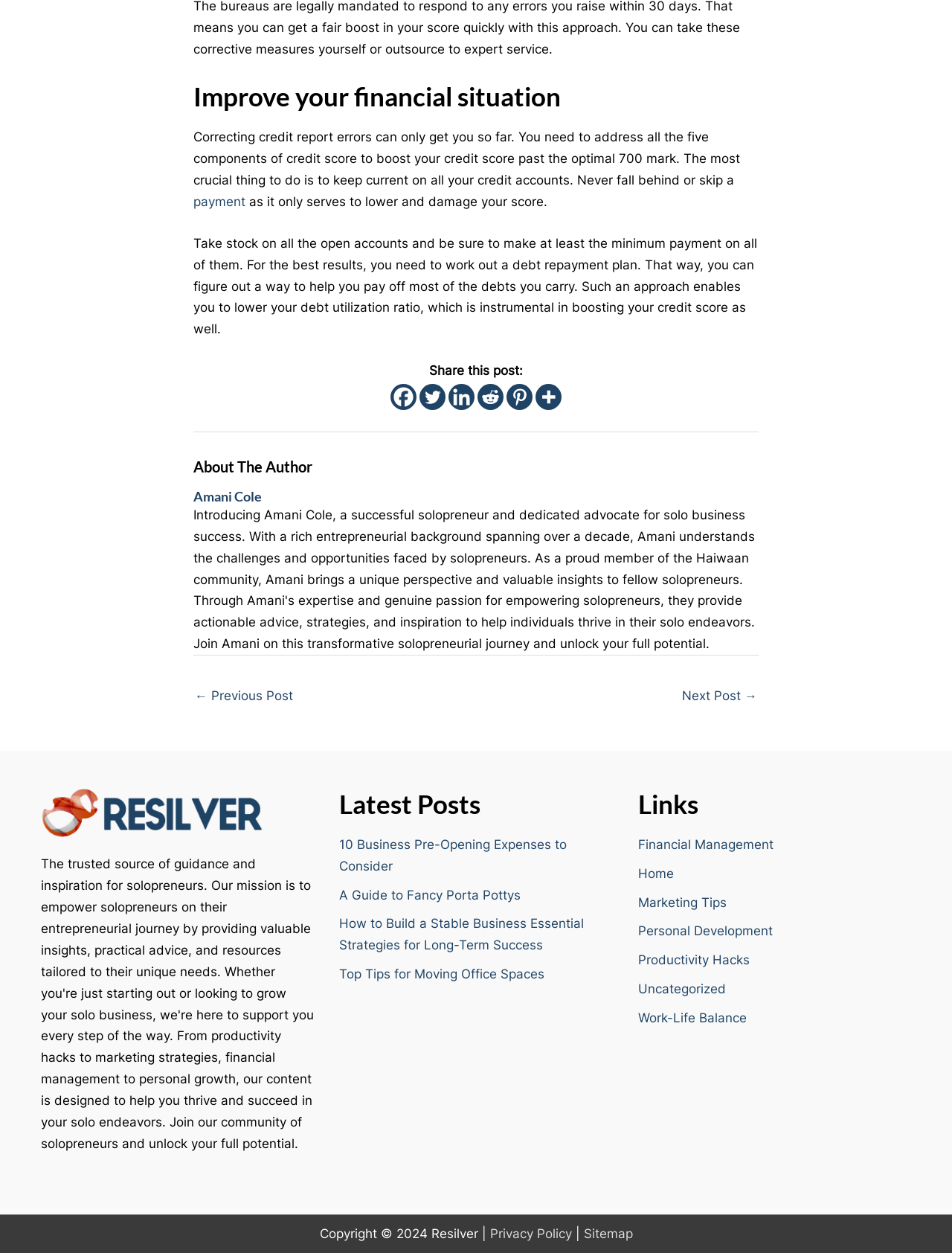Find the bounding box coordinates of the element you need to click on to perform this action: 'Share this post on Facebook'. The coordinates should be represented by four float values between 0 and 1, in the format [left, top, right, bottom].

[0.41, 0.307, 0.438, 0.327]